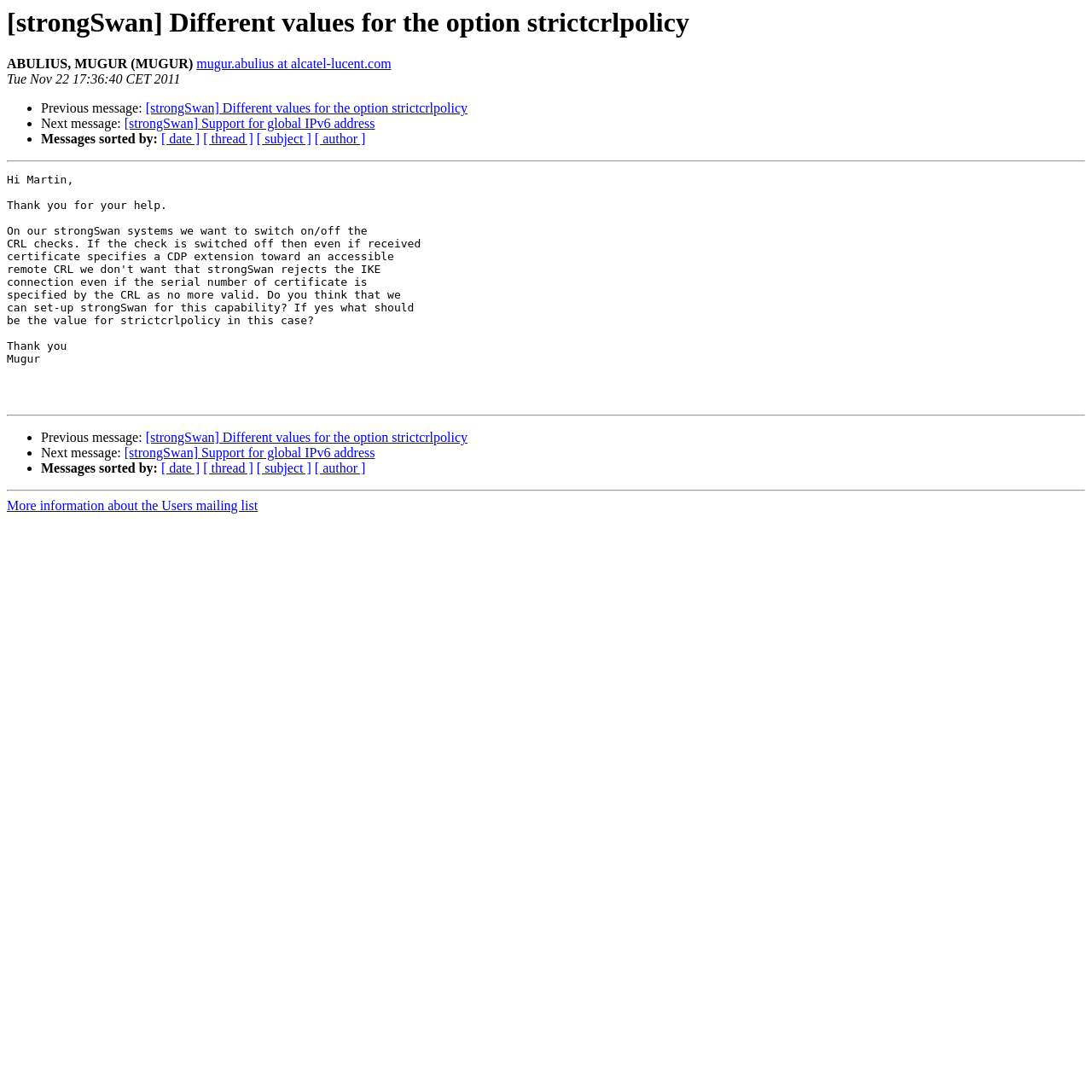Find the bounding box coordinates of the clickable element required to execute the following instruction: "Go to next message". Provide the coordinates as four float numbers between 0 and 1, i.e., [left, top, right, bottom].

[0.114, 0.107, 0.343, 0.12]